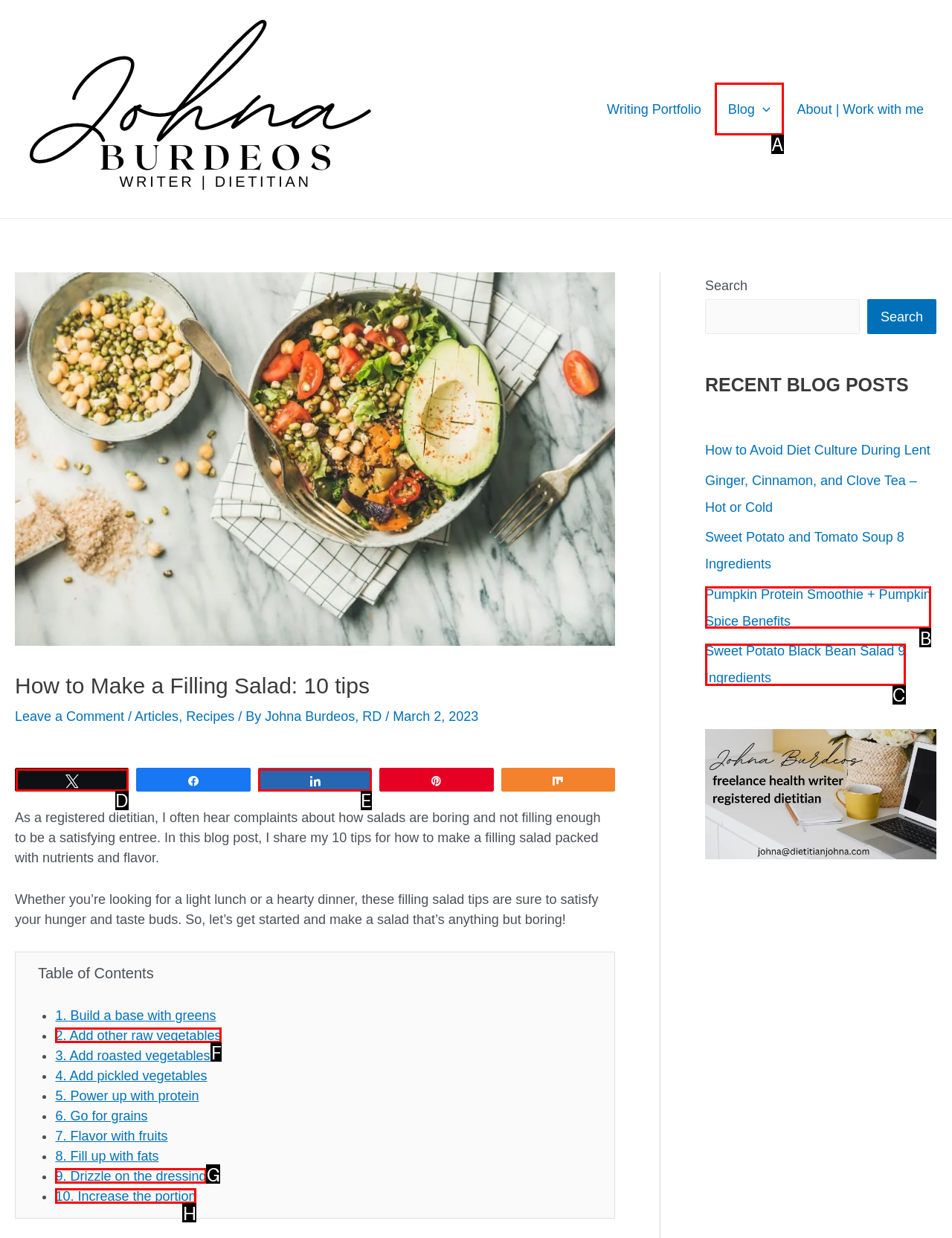Show which HTML element I need to click to perform this task: Toggle the blog menu Answer with the letter of the correct choice.

A